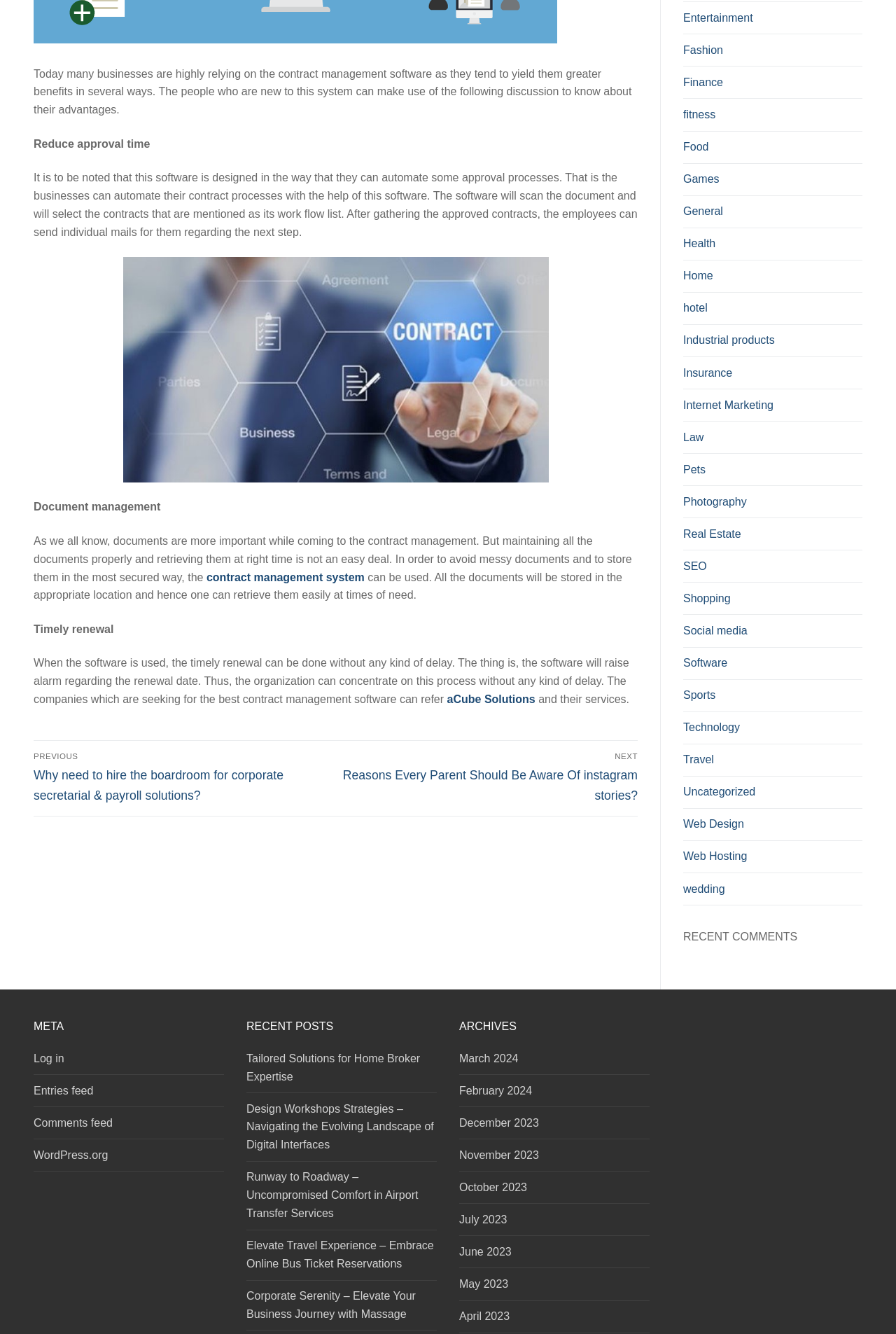Please predict the bounding box coordinates (top-left x, top-left y, bottom-right x, bottom-right y) for the UI element in the screenshot that fits the description: contract management system

[0.23, 0.428, 0.407, 0.437]